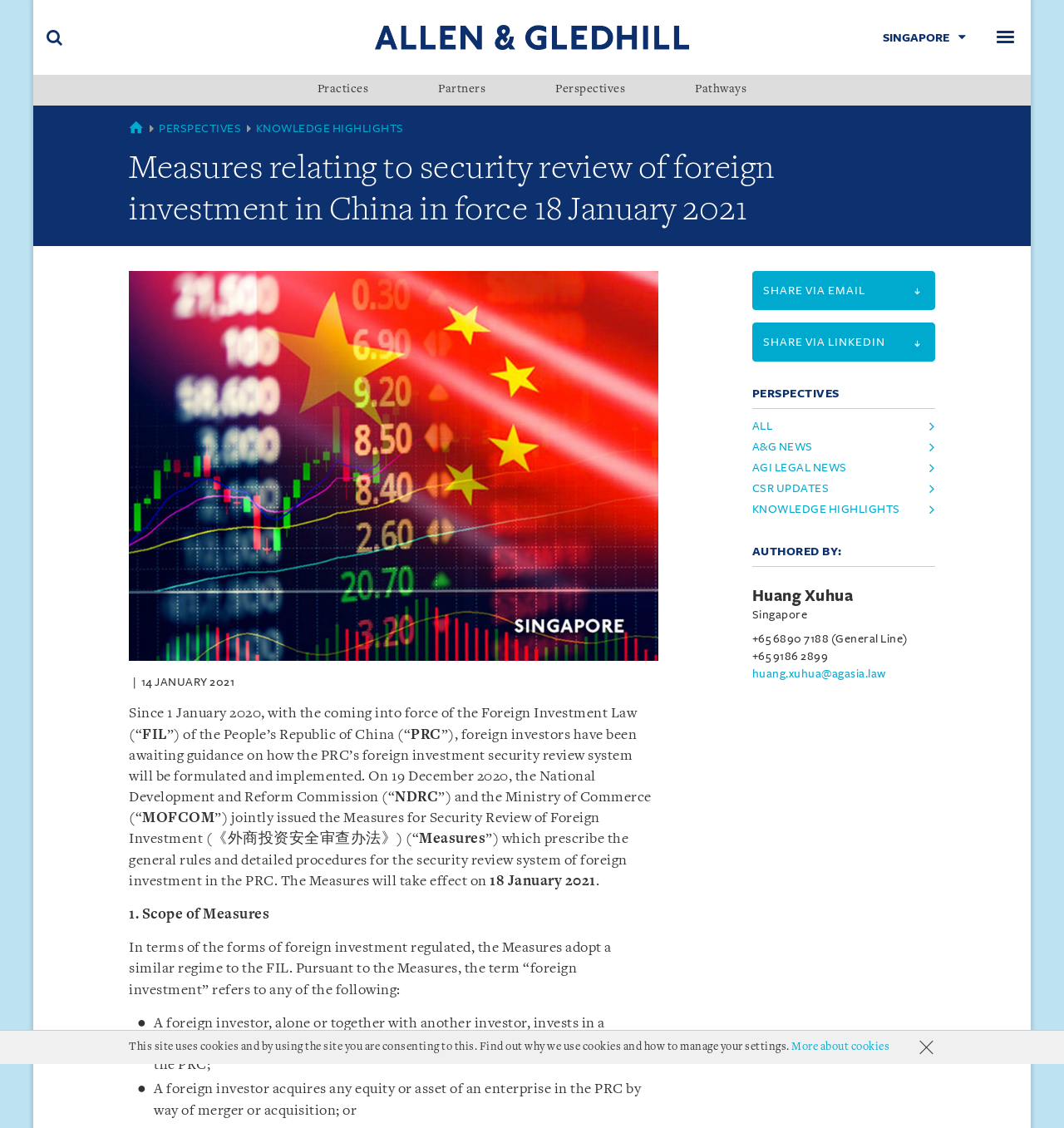For the following element description, predict the bounding box coordinates in the format (top-left x, top-left y, bottom-right x, bottom-right y). All values should be floating point numbers between 0 and 1. Description: csr updates

[0.707, 0.424, 0.879, 0.442]